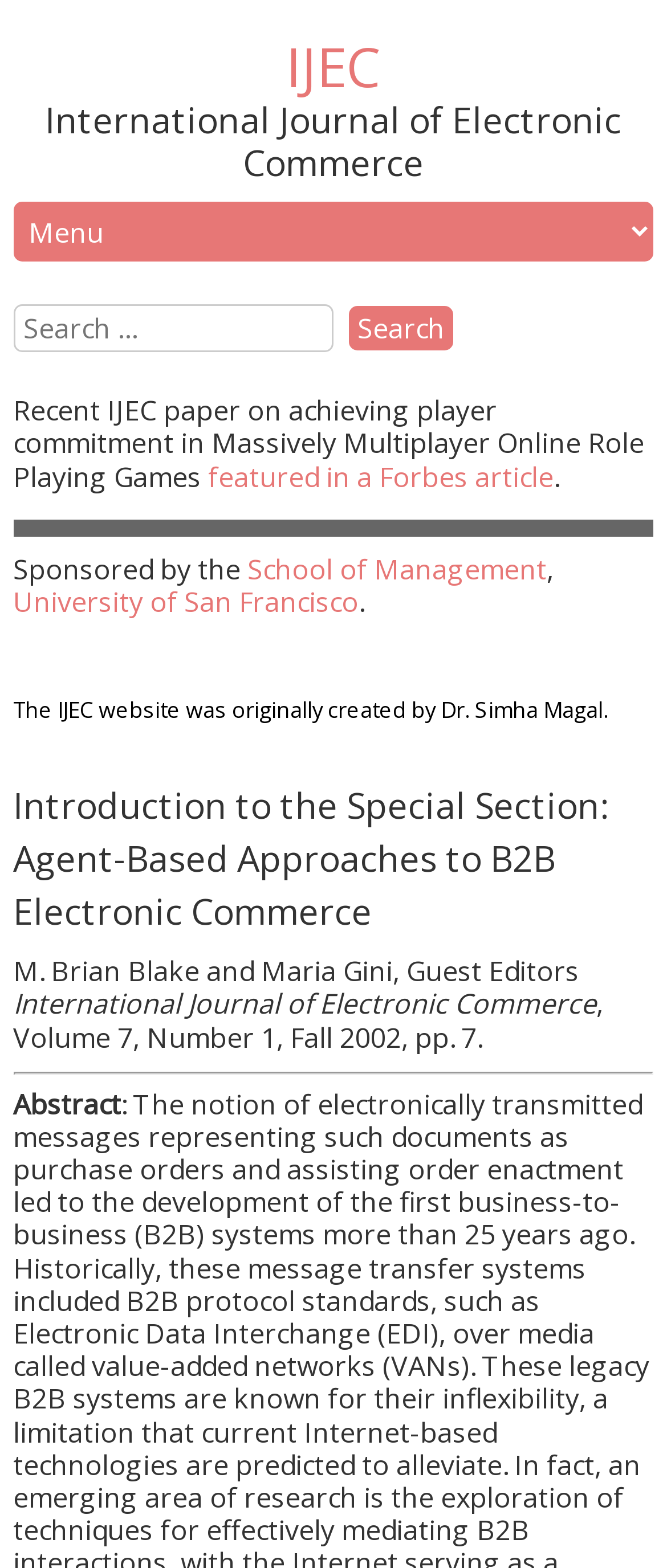Identify the bounding box for the given UI element using the description provided. Coordinates should be in the format (top-left x, top-left y, bottom-right x, bottom-right y) and must be between 0 and 1. Here is the description: featured in a Forbes article

[0.312, 0.292, 0.83, 0.316]